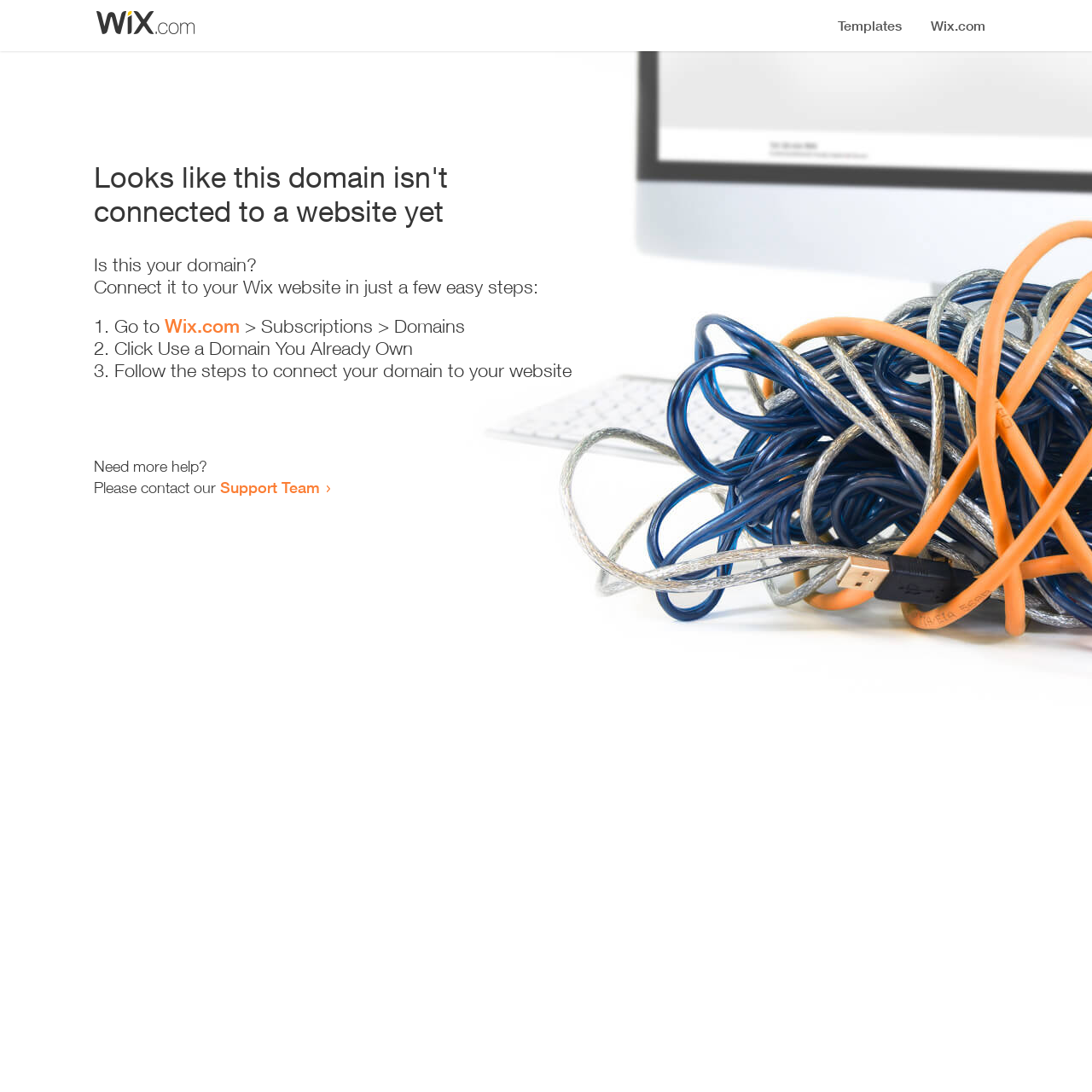Show the bounding box coordinates for the HTML element described as: "Wix.com".

[0.151, 0.288, 0.22, 0.309]